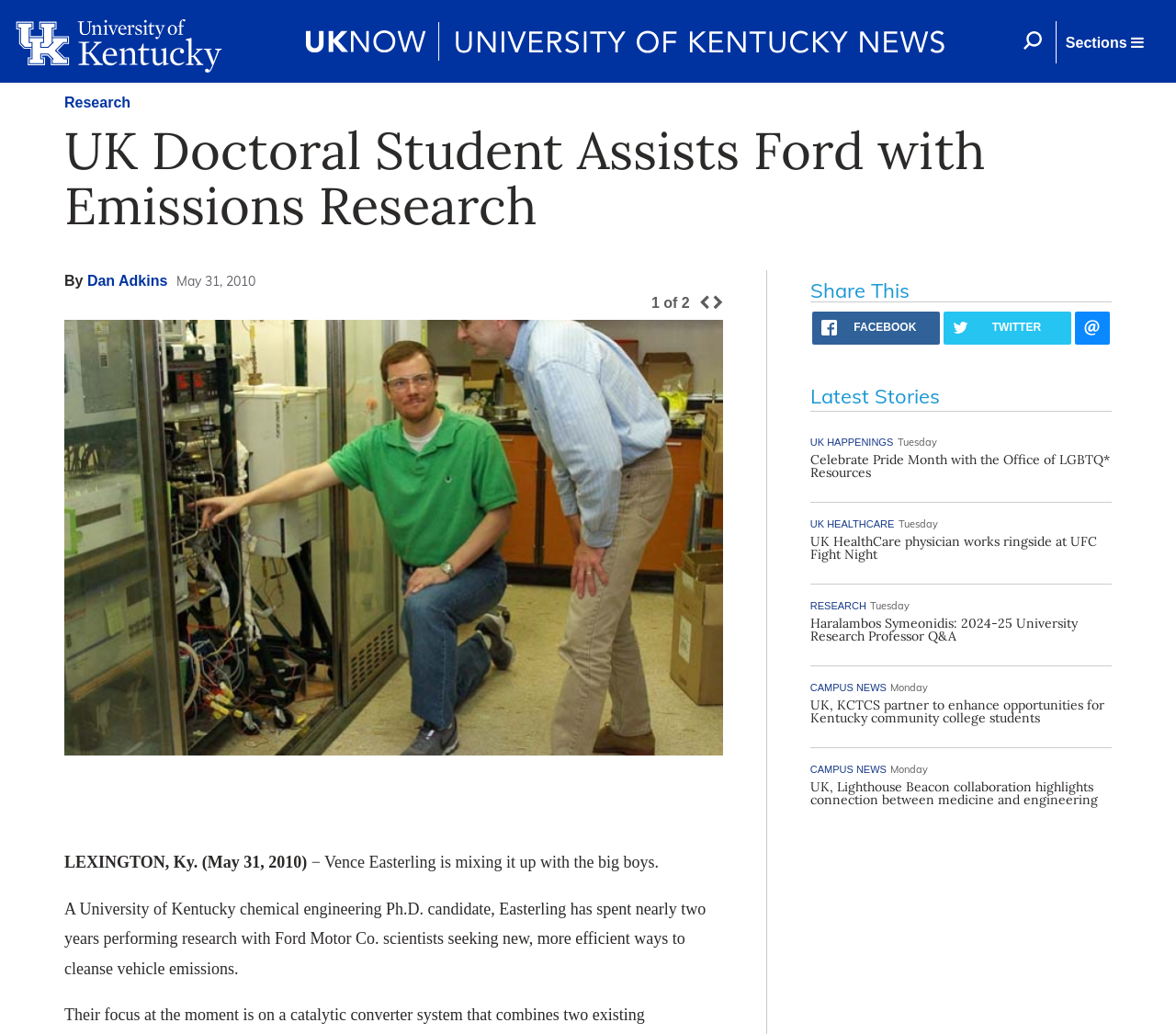Explain in detail what is displayed on the webpage.

This webpage is about a news article from the University of Kentucky, titled "UK Doctoral Student Assists Ford with Emissions Research". At the top left corner, there is a logo image and a link to the UKNow website. Below the logo, there is a section navigation menu button on the top right corner.

The main content of the webpage is divided into two columns. The left column contains the news article, which starts with a heading and a byline "By Dan Adkins" followed by the date "May 31, 2010". The article is about a University of Kentucky chemical engineering Ph.D. candidate, Vence Easterling, who has been performing research with Ford Motor Co. scientists to find new ways to cleanse vehicle emissions.

On the right column, there are several sections. The top section is a "Share This" section with links to share the article on Facebook, Twitter, and other platforms. Below that, there is a "Latest Stories" section with several news article headings and links, categorized by topics such as "UK HAPPENINGS", "UK HEALTHCARE", "RESEARCH", and "CAMPUS NEWS". Each news article has a heading, a link, and a date.

There are a total of 7 news articles in the "Latest Stories" section, with headings such as "Celebrate Pride Month with the Office of LGBTQ* Resources", "UK HealthCare physician works ringside at UFC Fight Night", and "UK, KCTCS partner to enhance opportunities for Kentucky community college students".